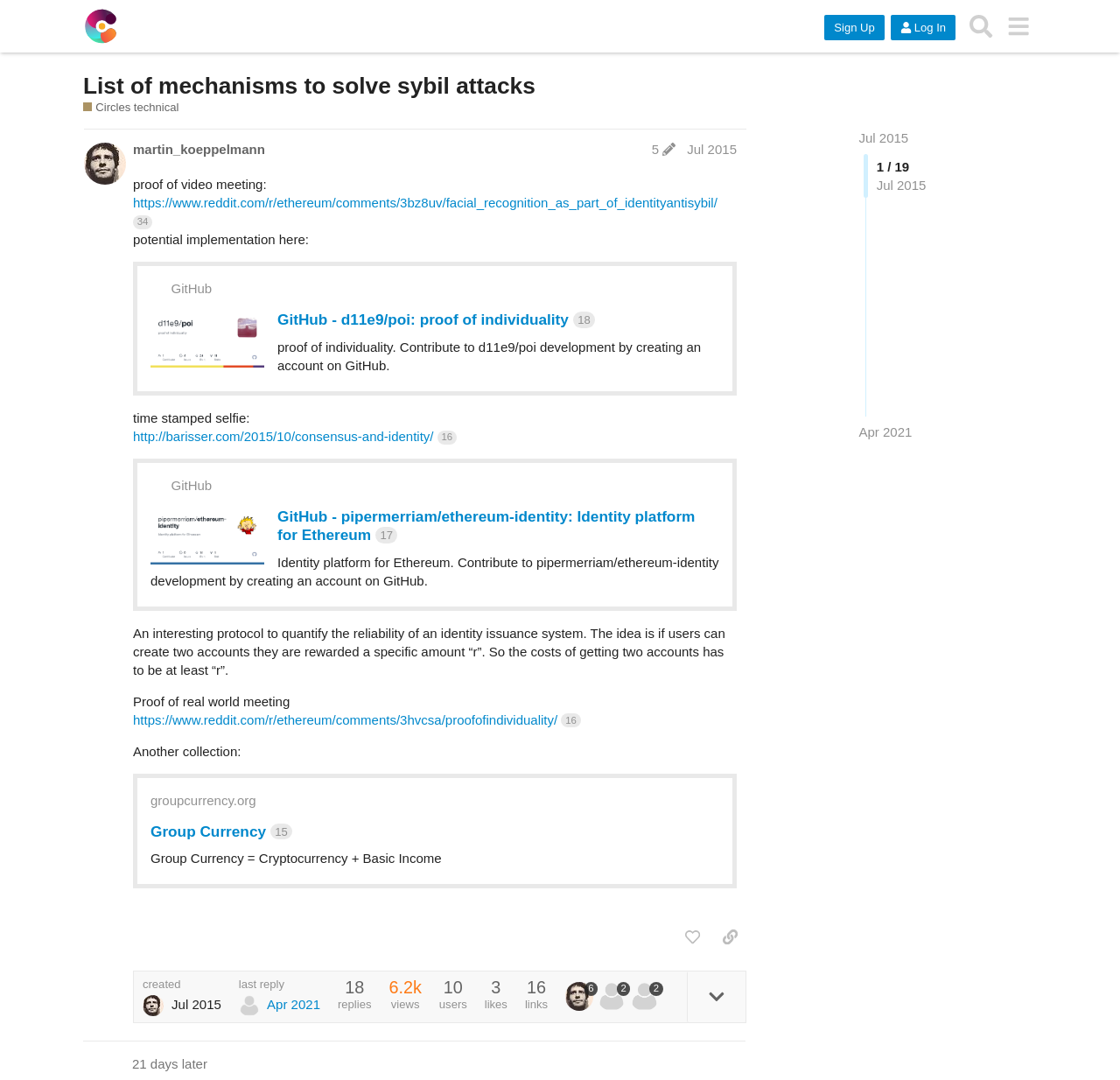Please provide a one-word or short phrase answer to the question:
How many views does this post have?

6.2k